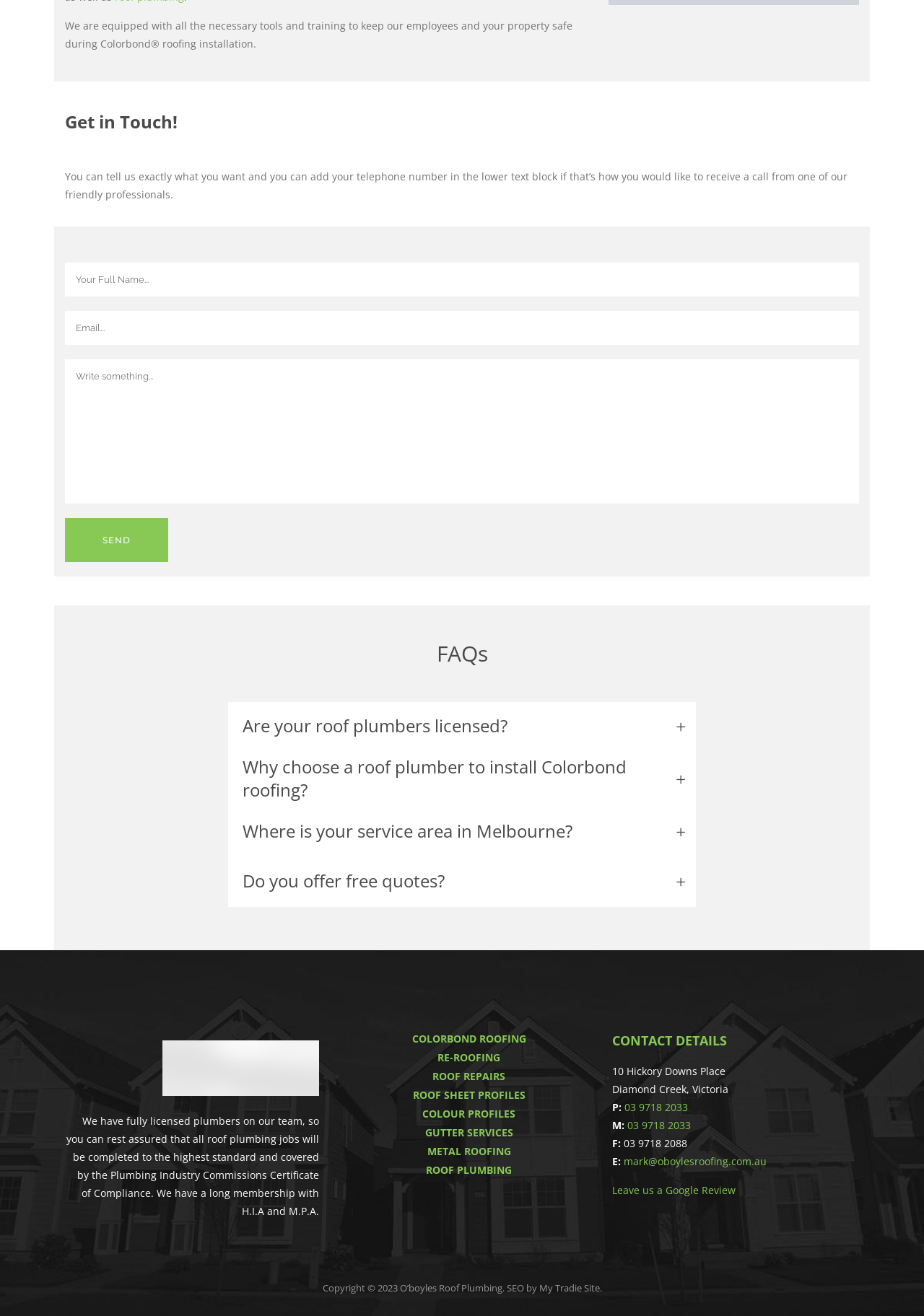Determine the coordinates of the bounding box for the clickable area needed to execute this instruction: "Fill in your full name".

[0.07, 0.2, 0.93, 0.225]